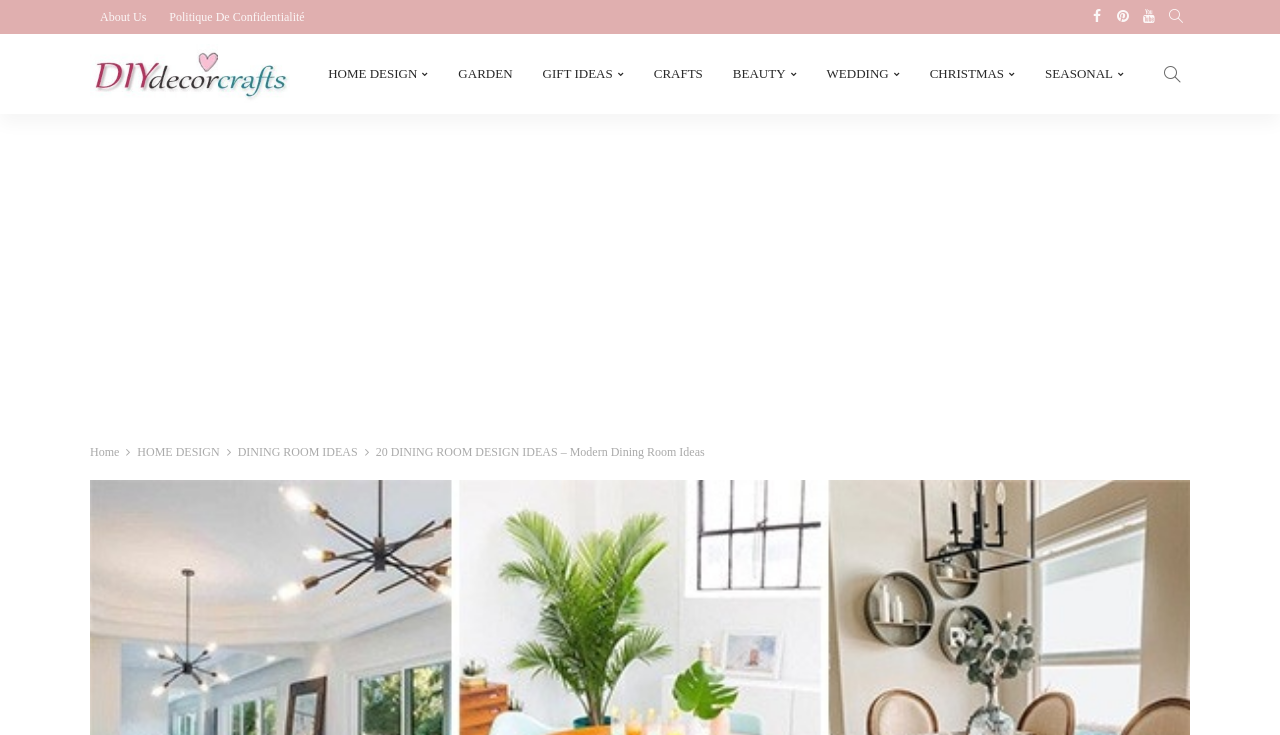Please give the bounding box coordinates of the area that should be clicked to fulfill the following instruction: "Visit Facebook". The coordinates should be in the format of four float numbers from 0 to 1, i.e., [left, top, right, bottom].

[0.847, 0.0, 0.867, 0.046]